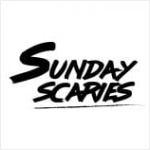Give a thorough description of the image, including any visible elements and their relationships.

The image displays the logo of "Sunday Scaries," a brand associated with wellness products, particularly those aimed at reducing anxiety and promoting relaxation. The logo features the brand name written in bold, dynamic typography, suggesting a playful yet impactful presence. It is prominently featured in a promotional context related to a review or coupon offer for their products. This indicates the brand's focus on providing solutions for the common anxieties experienced over the weekend, aptly named "Sunday Scaries," suggesting a playful acknowledgment of anxiety that can arise before the start of the workweek.